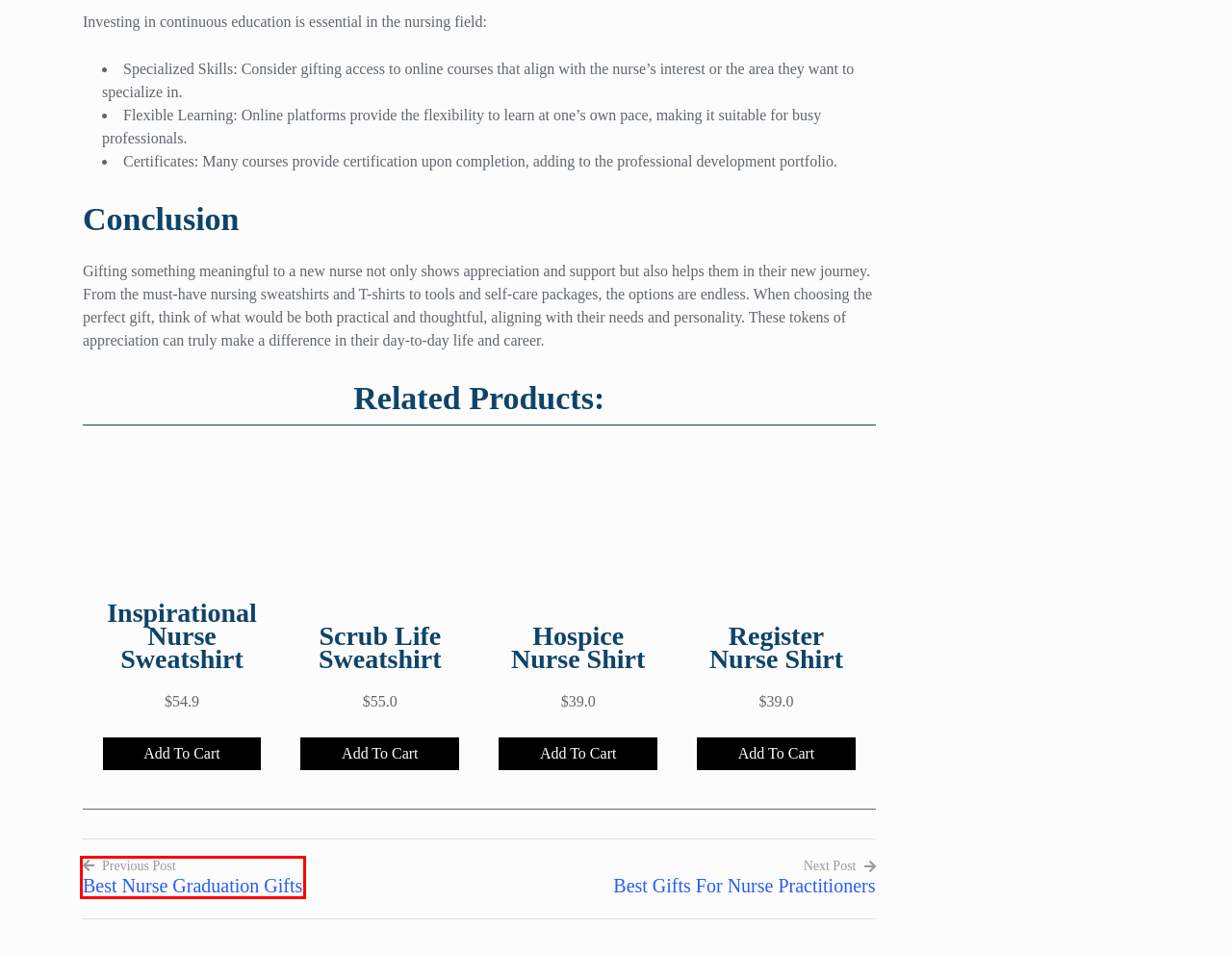Review the screenshot of a webpage that includes a red bounding box. Choose the webpage description that best matches the new webpage displayed after clicking the element within the bounding box. Here are the candidates:
A. Best Gifts For Nurse Practitioners: A Guide From an Experienced Nurse - Study In Nursing
B. What’s the Difference Between a CCU and an ICU? - Study In Nursing
C. Inspirational Nurse Sweatshirt - Study In Nursing
D. Best Nurse Graduation Gifts: A Guide from an Experienced Nurse - Study In Nursing
E. Scrub Life Sweatshirt - Study In Nursing
F. Are Nurses First Responders? - Study In Nursing
G. Hospice Nurse Shirt - Study In Nursing
H. Register Nurse Shirt - Study In Nursing

D